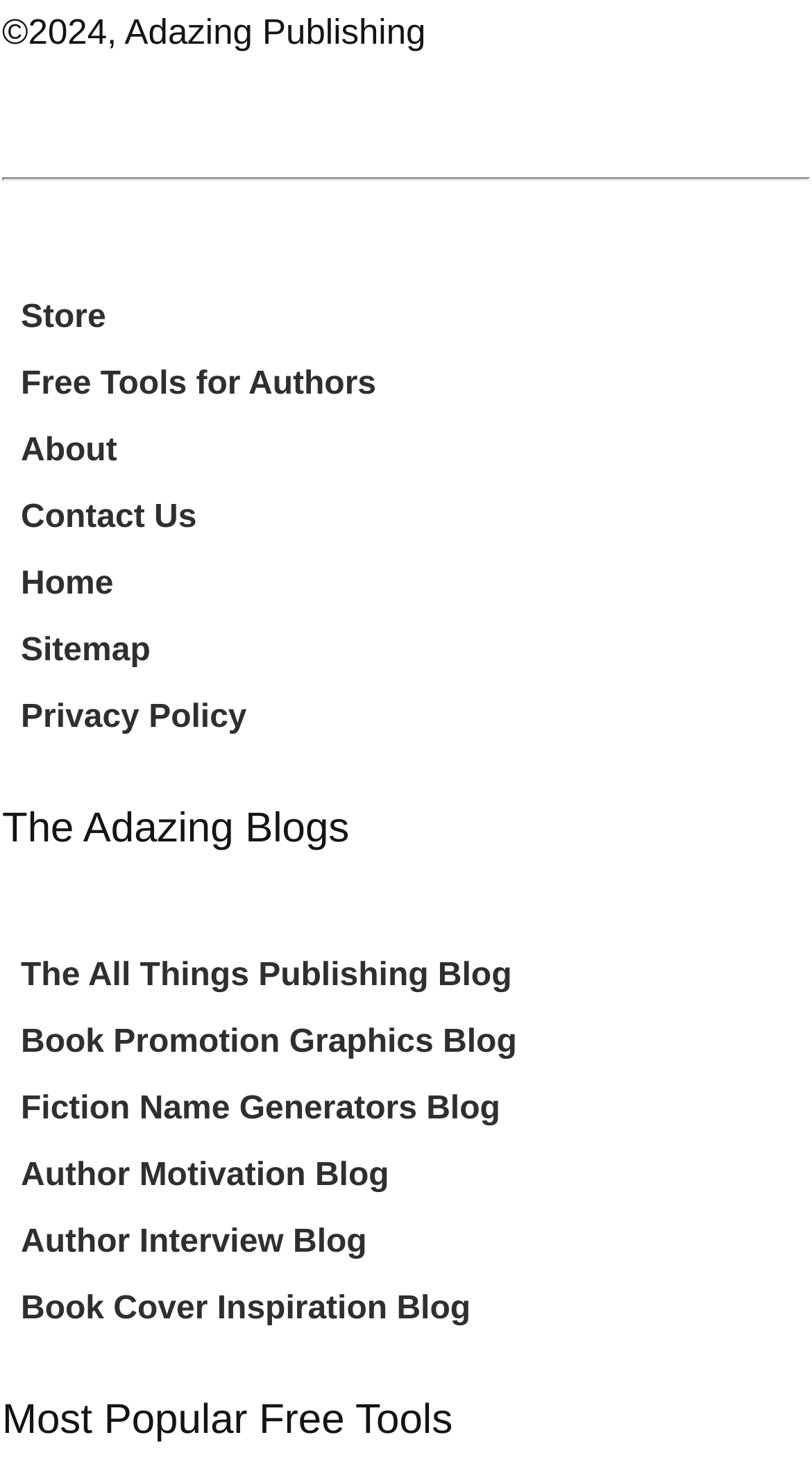Using the information in the image, could you please answer the following question in detail:
What is the purpose of the separator?

The separator is a horizontal line that separates the top menu and the copyright information from the main section of the webpage, which suggests that it is used to visually distinguish between different sections of the webpage.